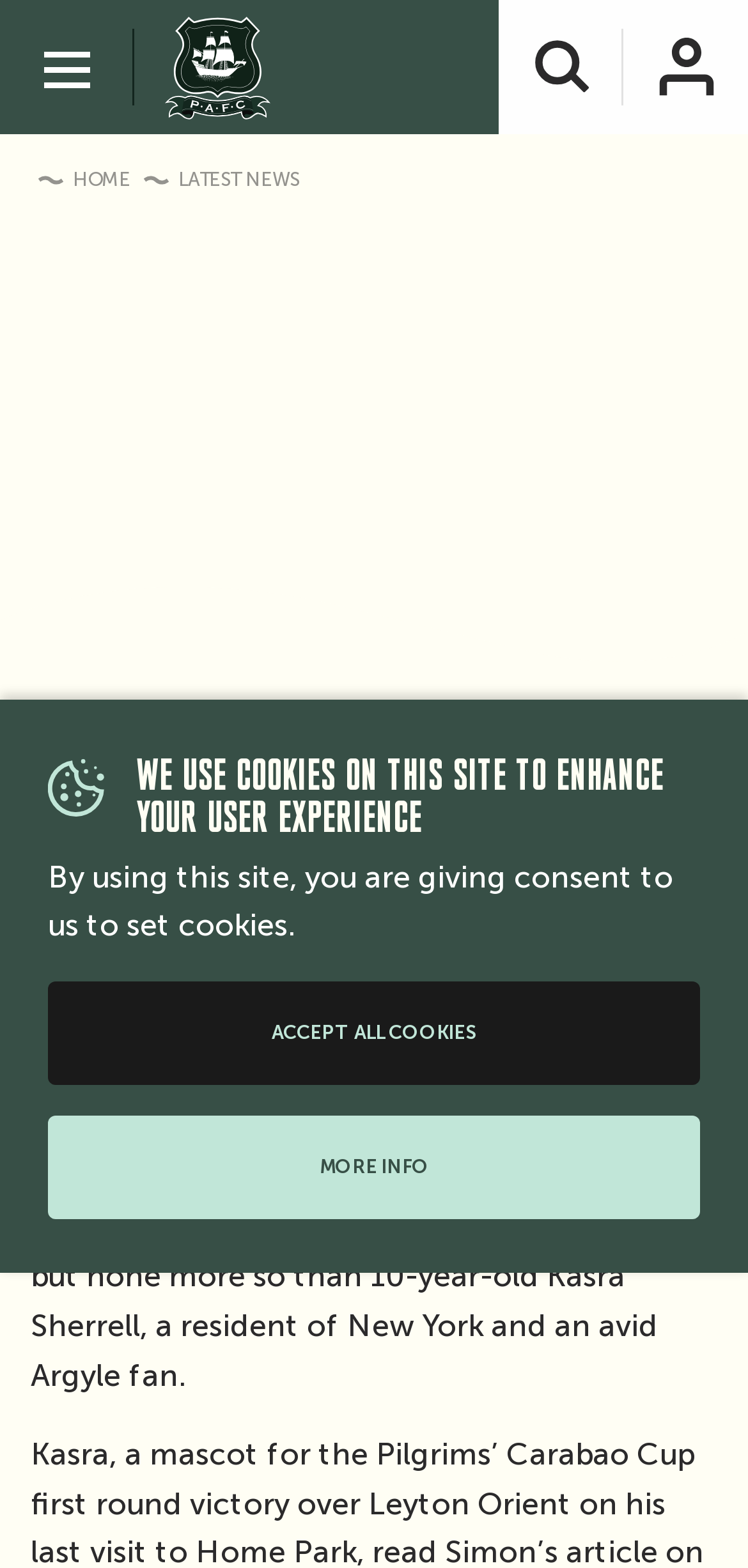Using the information from the screenshot, answer the following question thoroughly:
What is the name of the football club?

I determined the answer by looking at the image element with the text 'Plymouth Argyle FC' which is a child element of the link element with the same text.